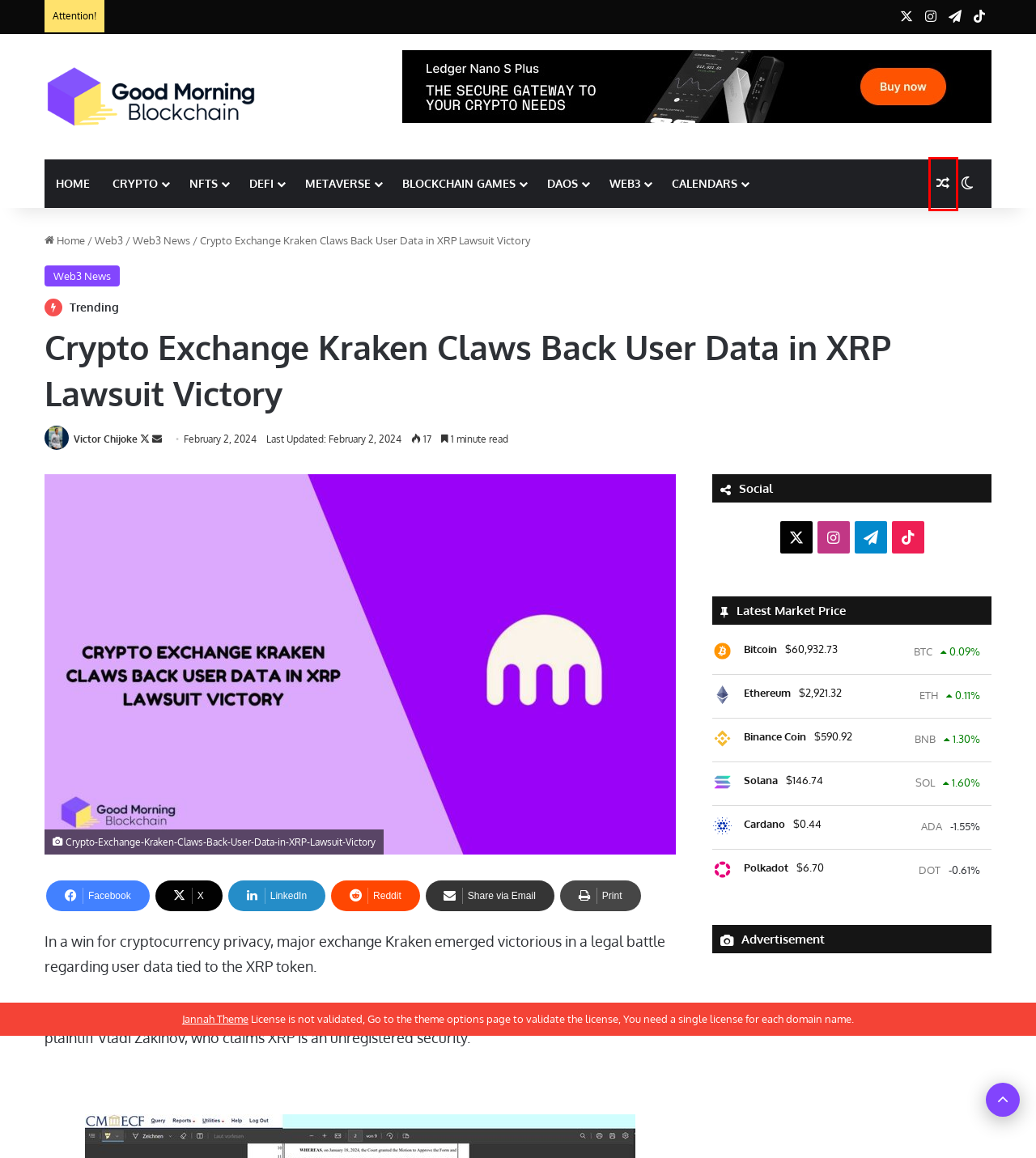You have a screenshot of a webpage where a red bounding box highlights a specific UI element. Identify the description that best matches the resulting webpage after the highlighted element is clicked. The choices are:
A. Web3 News Archives | gmBlockchain
B. Circle's Confidence Soars for USDC's Future Amid US Banking Crisis | gmBlockchain
C. Defi Archives | gmBlockchain
D. NFTs Archives | gmBlockchain
E. Victor Chijioke | gmBlockchain
F. XRP Archives | gmBlockchain
G. Blockchain Games Archives | gmBlockchain
H. DAOs Archives | gmBlockchain

B